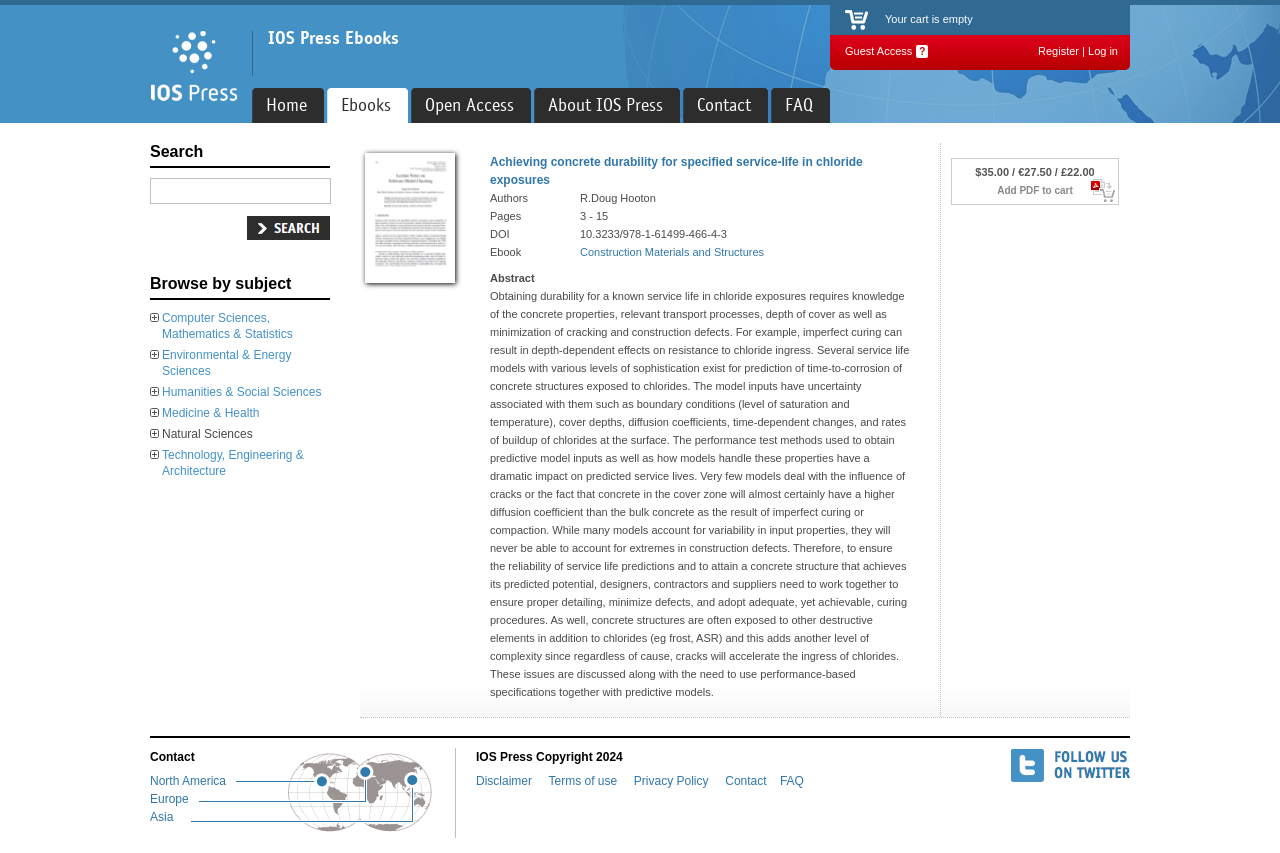Create an in-depth description of the webpage, covering main sections.

This webpage is about an ebook titled "Achieving concrete durability for specified service-life in chloride exposures" on the IOS Press Ebooks platform. At the top left, there is an image of the IOS Press Ebooks logo, and next to it, a cart icon with a link to the cart and a notification that the cart is empty. On the top right, there are links to register, log in, and a question mark icon.

Below the top section, there is a navigation menu with links to Home, Ebooks, Open Access, About IOS Press, Contact, and FAQ. On the left side, there is a search bar with a button labeled "SideSearch". Below the search bar, there is a section titled "Browse by subject" with links to various subjects such as Computer Sciences, Mathematics & Statistics, Environmental & Energy Sciences, and more.

In the main content area, there is an image of the ebook cover, followed by the ebook title, authors, and details such as pages, DOI, and ebook type. There is also an abstract of the ebook, which discusses the importance of concrete durability in chloride exposures and the need for proper detailing, minimizing defects, and adopting adequate curing procedures.

Below the abstract, there is a section with pricing information, "$35.00 / €27.50 / £22.00", and a button to add the PDF to the cart. At the bottom of the page, there are links to contact information for different regions, including North America, Europe, and Asia. There are also links to the disclaimer, terms of use, privacy policy, and FAQ, as well as a copyright notice and social media links.